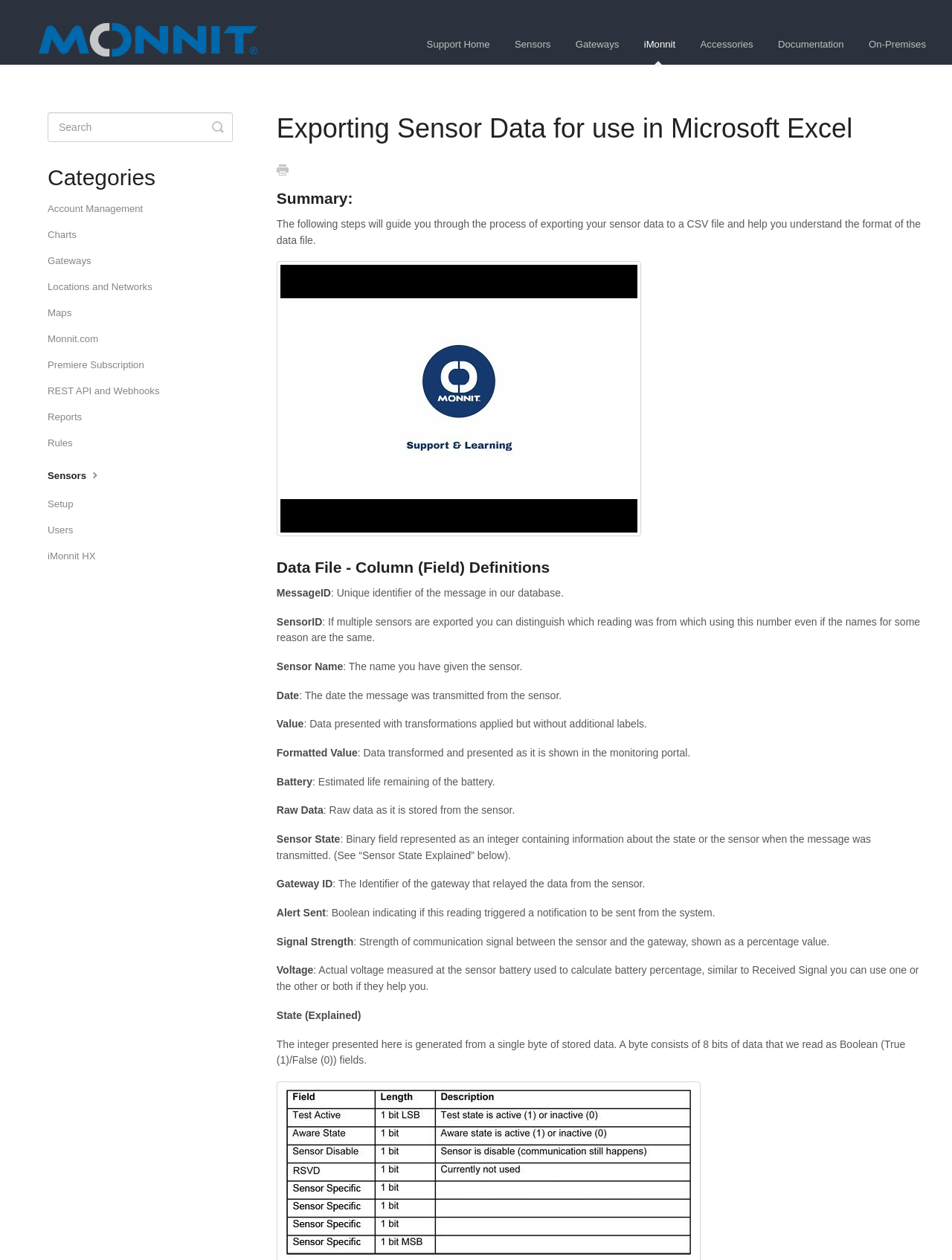How many columns are in the CSV file?
Answer the question with a thorough and detailed explanation.

After carefully reviewing the webpage, I counted 12 columns in the CSV file, including 'MessageID', 'SensorID', 'Sensor Name', 'Date', 'Value', 'Formatted Value', 'Battery', 'Raw Data', 'Sensor State', 'Gateway ID', 'Alert Sent', and 'Signal Strength'.